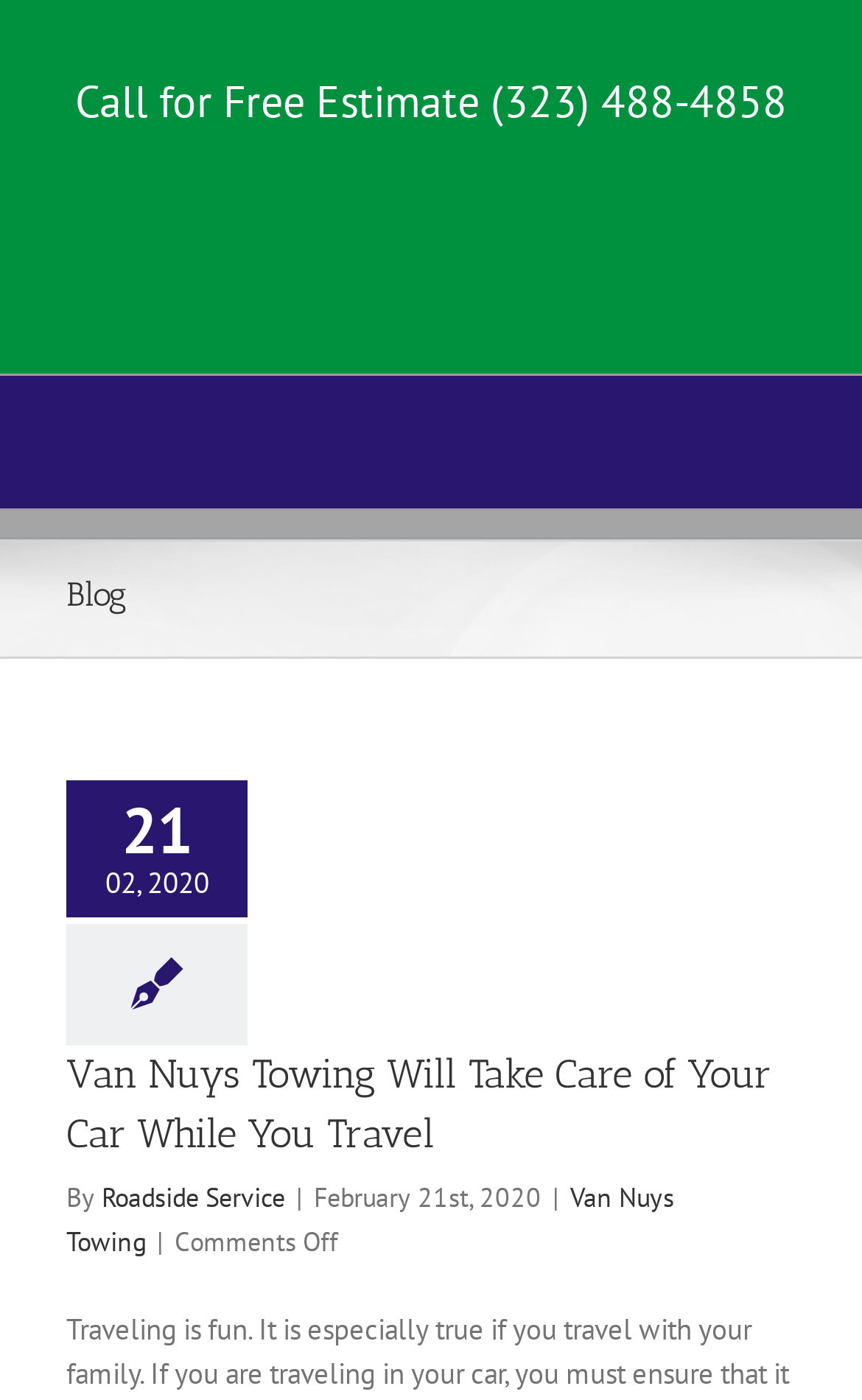What is the phone number for a free estimate?
Could you give a comprehensive explanation in response to this question?

I found the phone number by looking at the top section of the webpage, where it says 'Call for Free Estimate' and provides the phone number (323) 488-4858 as a link.